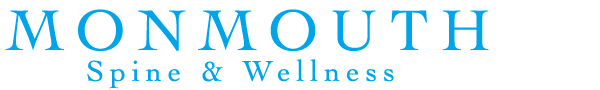What is the focus of the health services?
Please respond to the question with as much detail as possible.

The focus of the health services is on spinal care because 'Spine & Wellness' is presented in a lighter, more subdued typography underneath 'MONMOUTH', emphasizing the clinic's commitment to holistic health services related to spinal care.